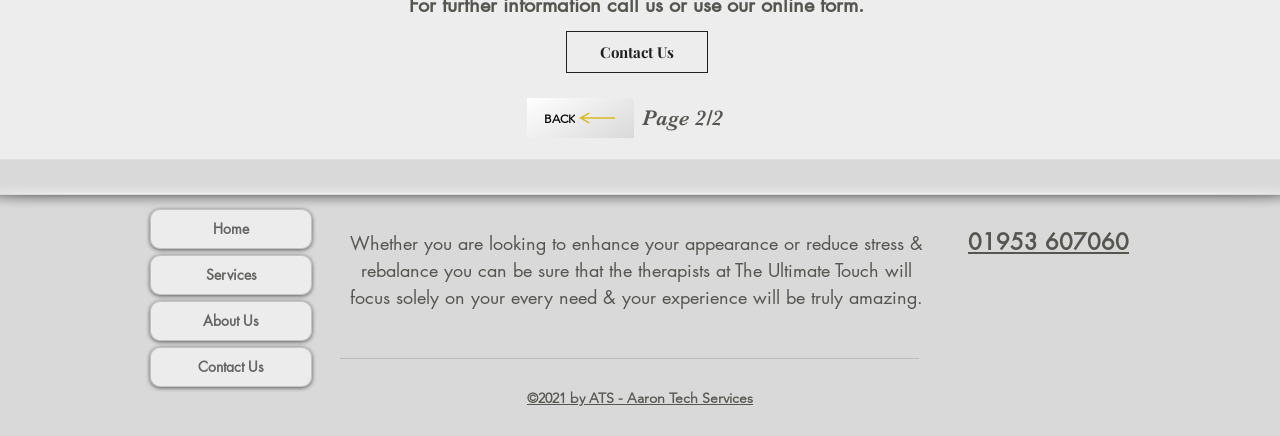Find and indicate the bounding box coordinates of the region you should select to follow the given instruction: "Click Contact Us".

[0.442, 0.071, 0.553, 0.167]